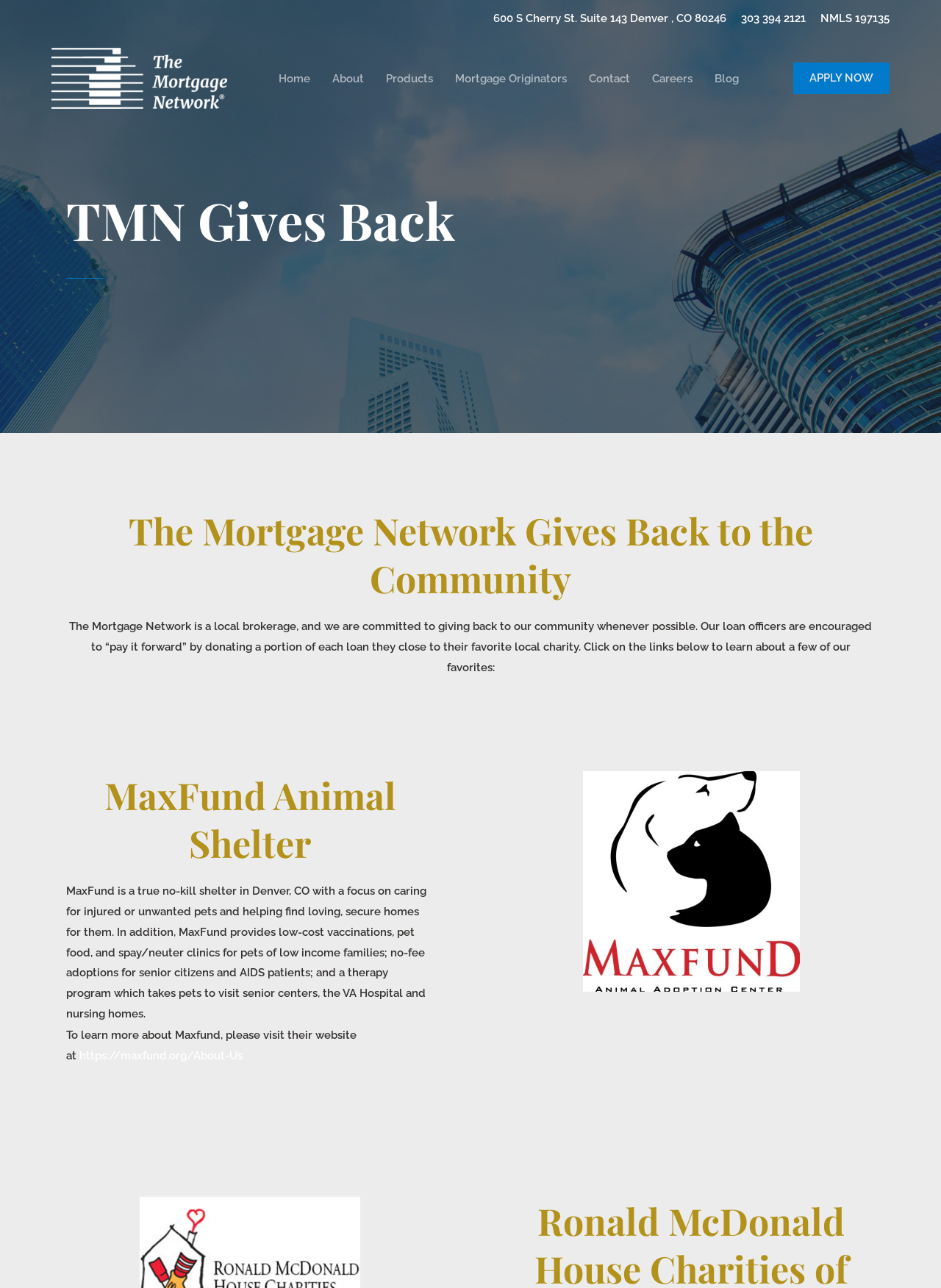Predict the bounding box coordinates of the UI element that matches this description: "alt="The Mortgage Network"". The coordinates should be in the format [left, top, right, bottom] with each value between 0 and 1.

[0.055, 0.055, 0.241, 0.065]